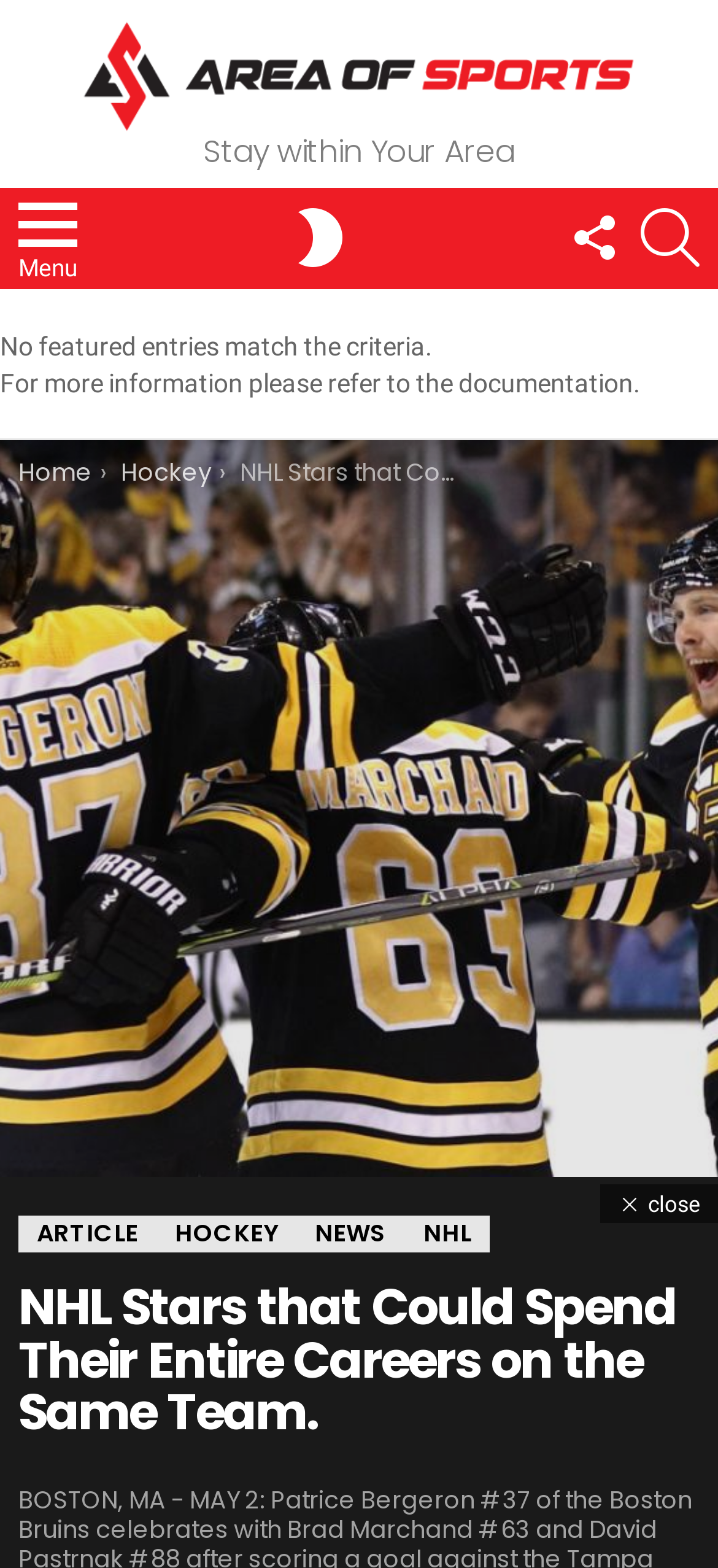Please study the image and answer the question comprehensively:
What is the name of the website?

The name of the website can be found in the top-left corner of the webpage, where it says 'Area Of Sports' in a link format.